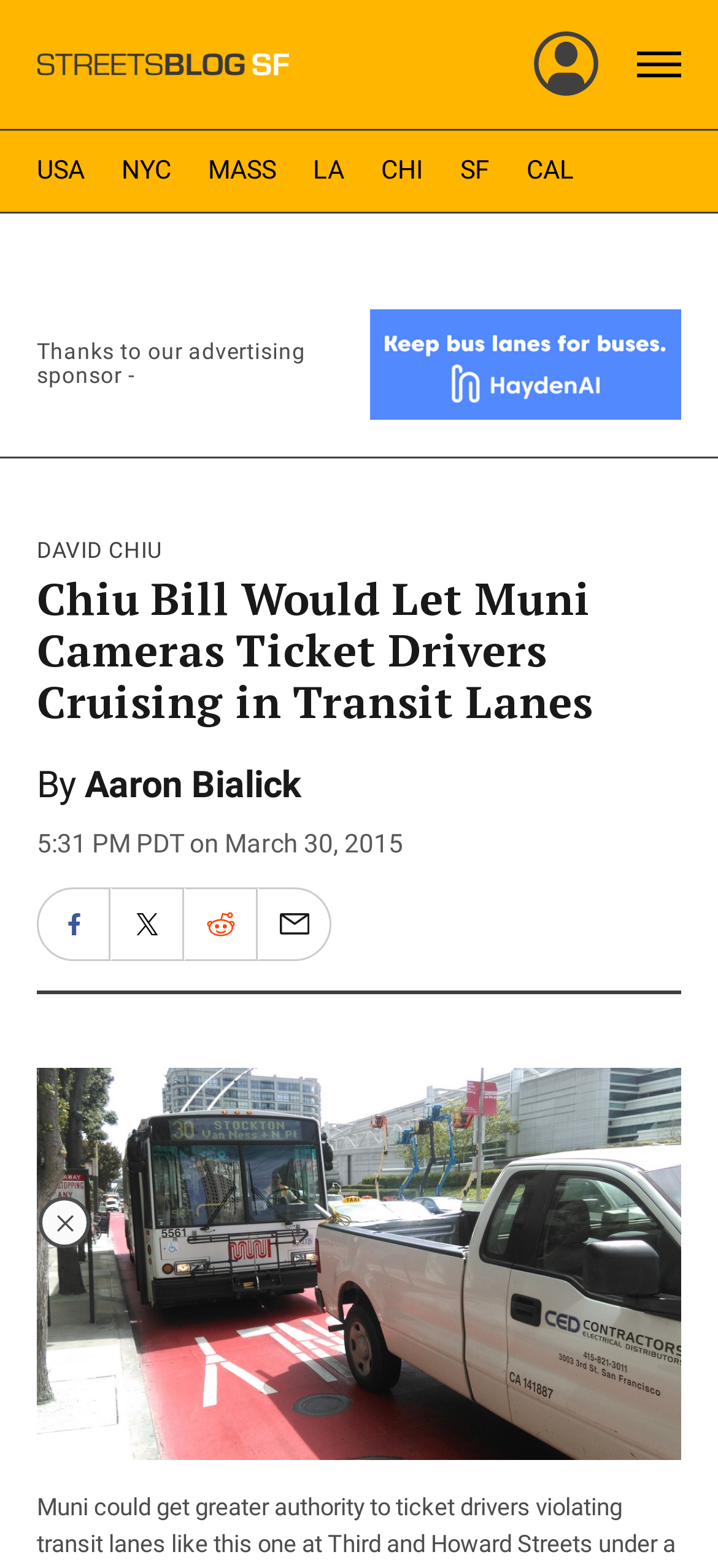Identify the bounding box for the UI element described as: "Operating under K&K Rock Inc". The coordinates should be four float numbers between 0 and 1, i.e., [left, top, right, bottom].

None